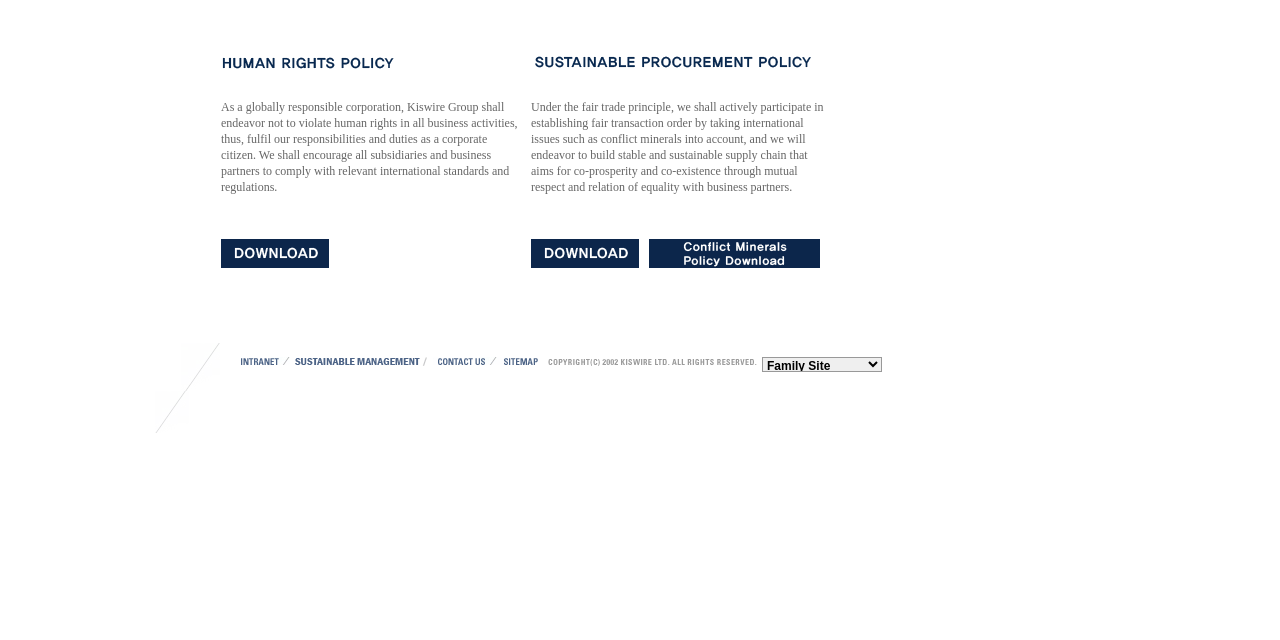Given the description: "alt="Sustainable Management"", determine the bounding box coordinates of the UI element. The coordinates should be formatted as four float numbers between 0 and 1, [left, top, right, bottom].

[0.227, 0.558, 0.338, 0.575]